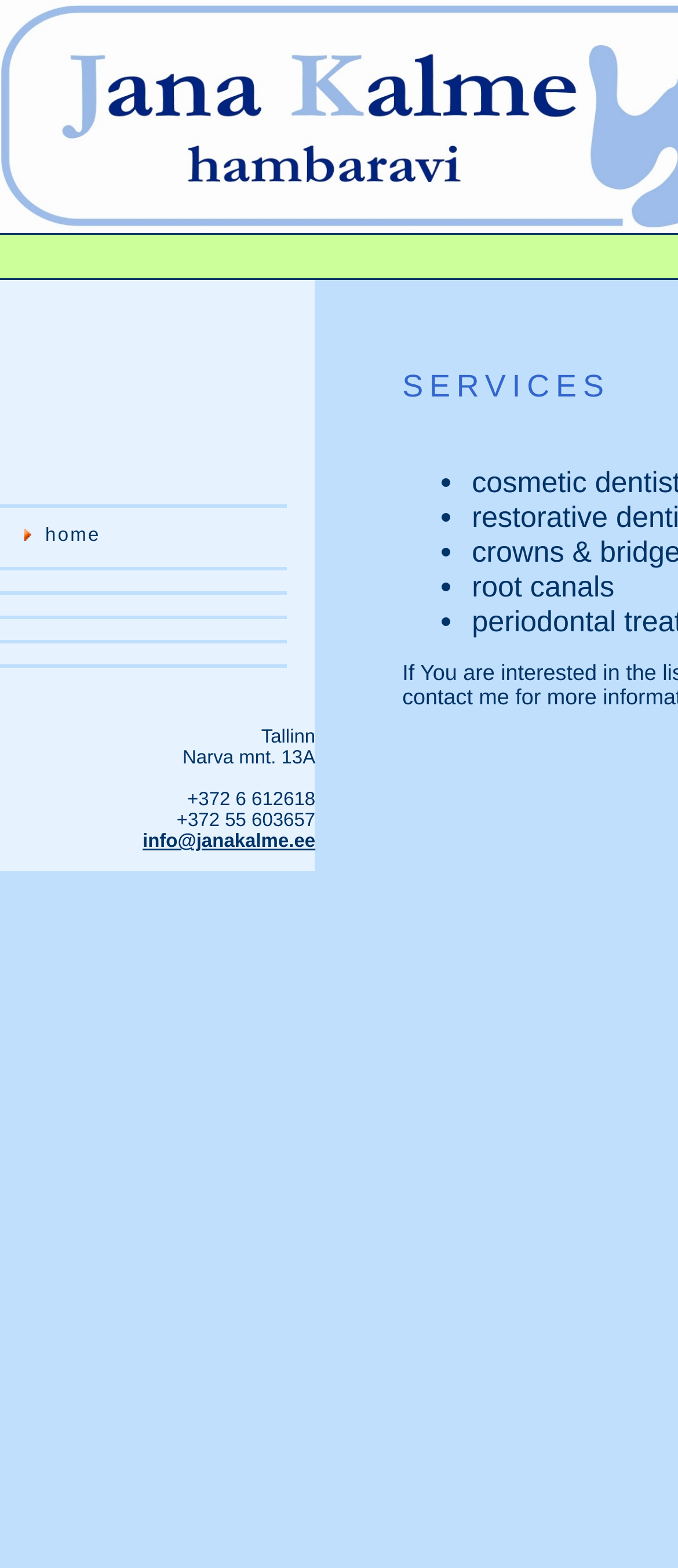How many columns are in the table at the top of the webpage?
Please look at the screenshot and answer using one word or phrase.

2